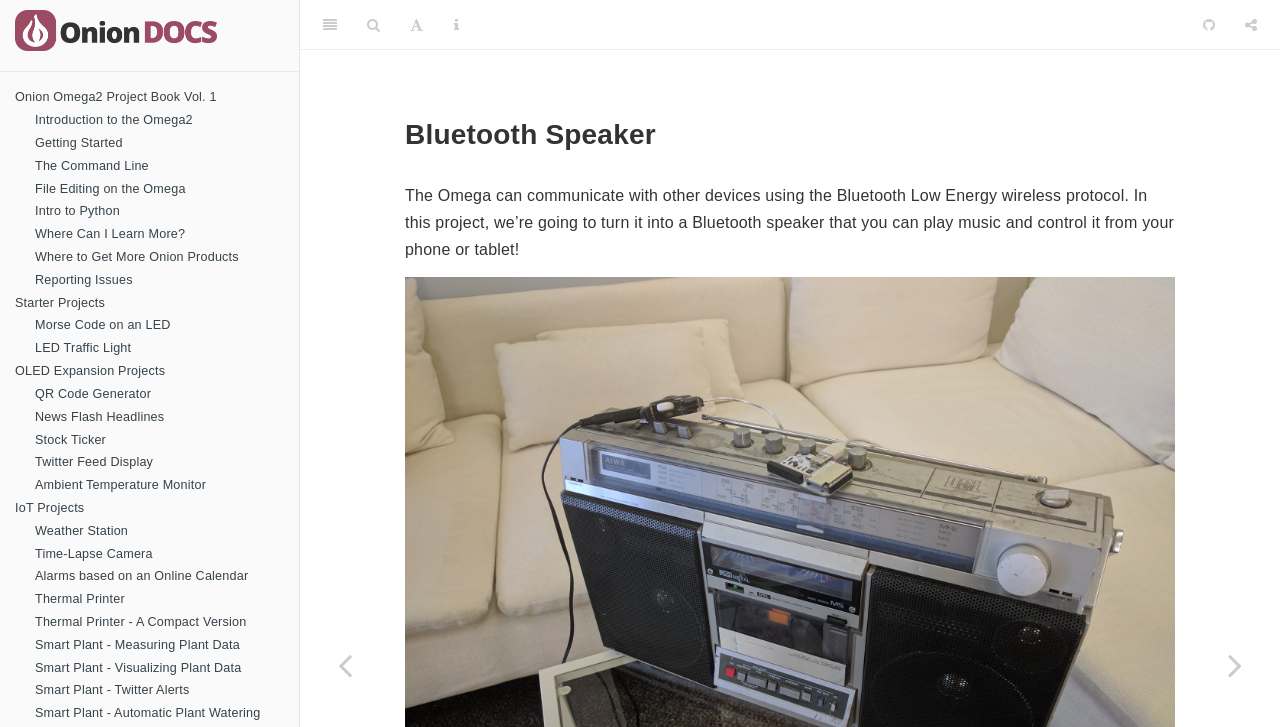Locate the bounding box coordinates of the item that should be clicked to fulfill the instruction: "visit Smart Citizen Kit platform".

None